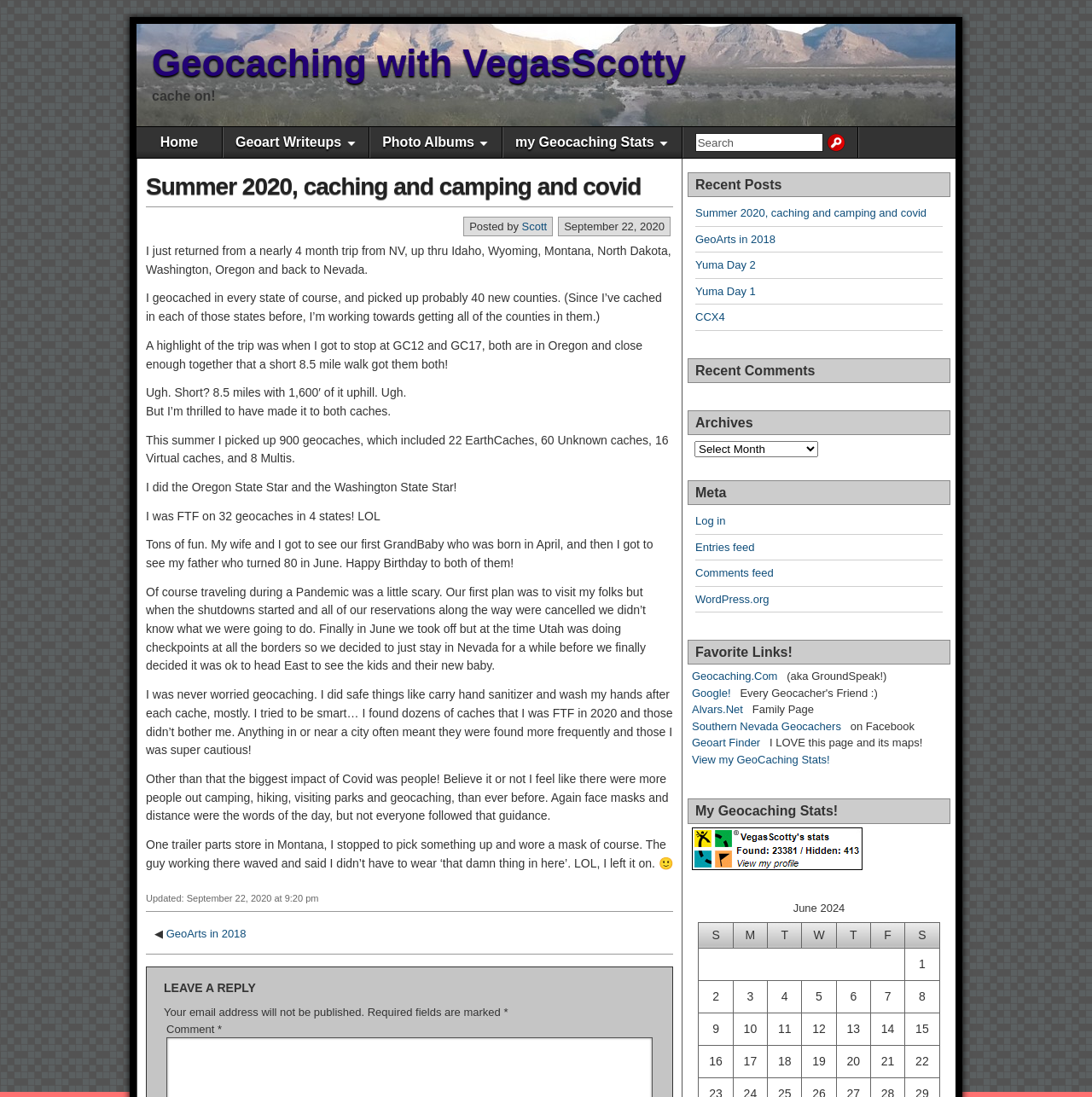Reply to the question with a single word or phrase:
How many geocaches did the author find in 4 states?

32